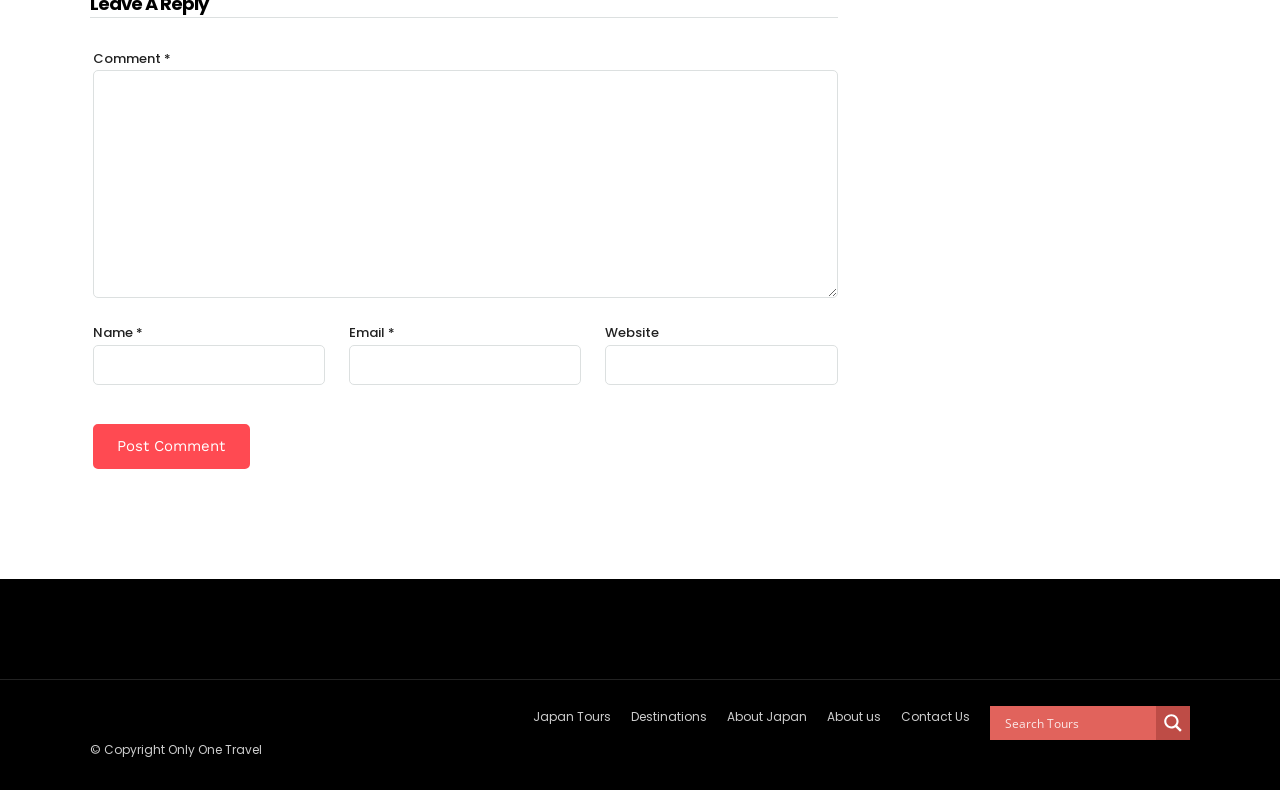Identify the bounding box coordinates of the specific part of the webpage to click to complete this instruction: "Click the post comment button".

[0.072, 0.537, 0.195, 0.593]